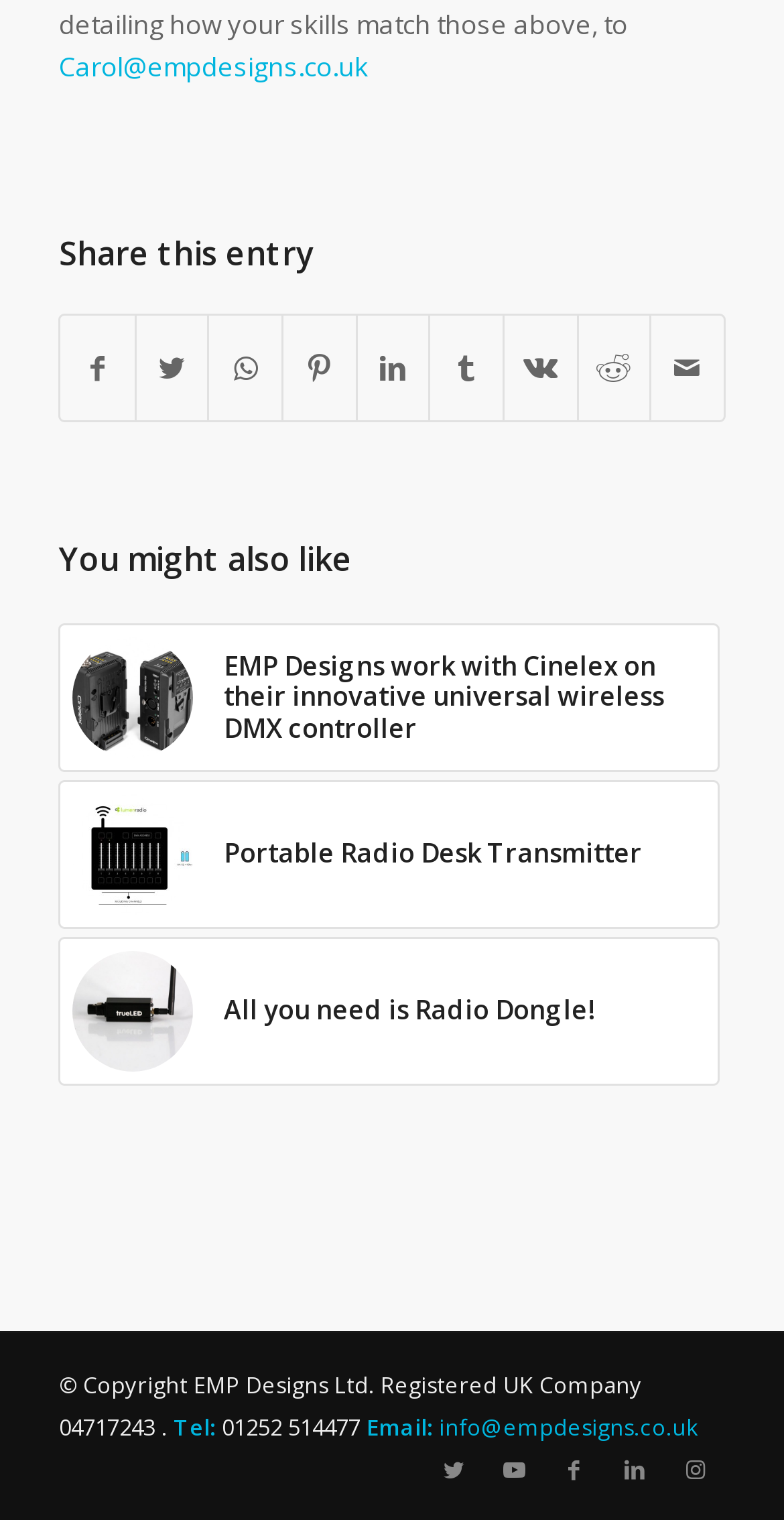Please locate the bounding box coordinates of the element that should be clicked to achieve the given instruction: "Share this entry on LinkedIn".

[0.456, 0.208, 0.547, 0.277]